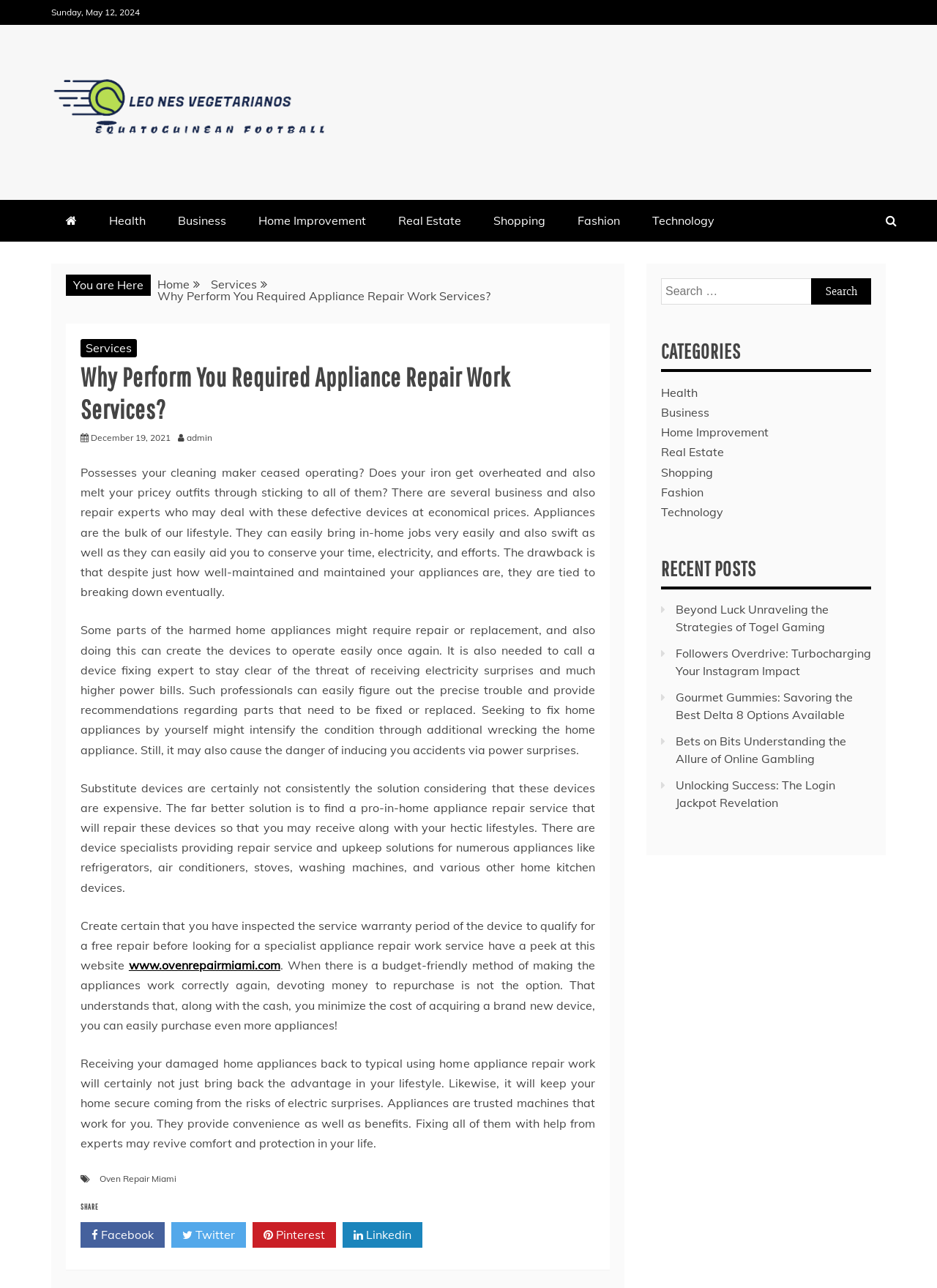Please find the bounding box coordinates (top-left x, top-left y, bottom-right x, bottom-right y) in the screenshot for the UI element described as follows: Leo Nes Vegetarianos

[0.055, 0.127, 0.346, 0.16]